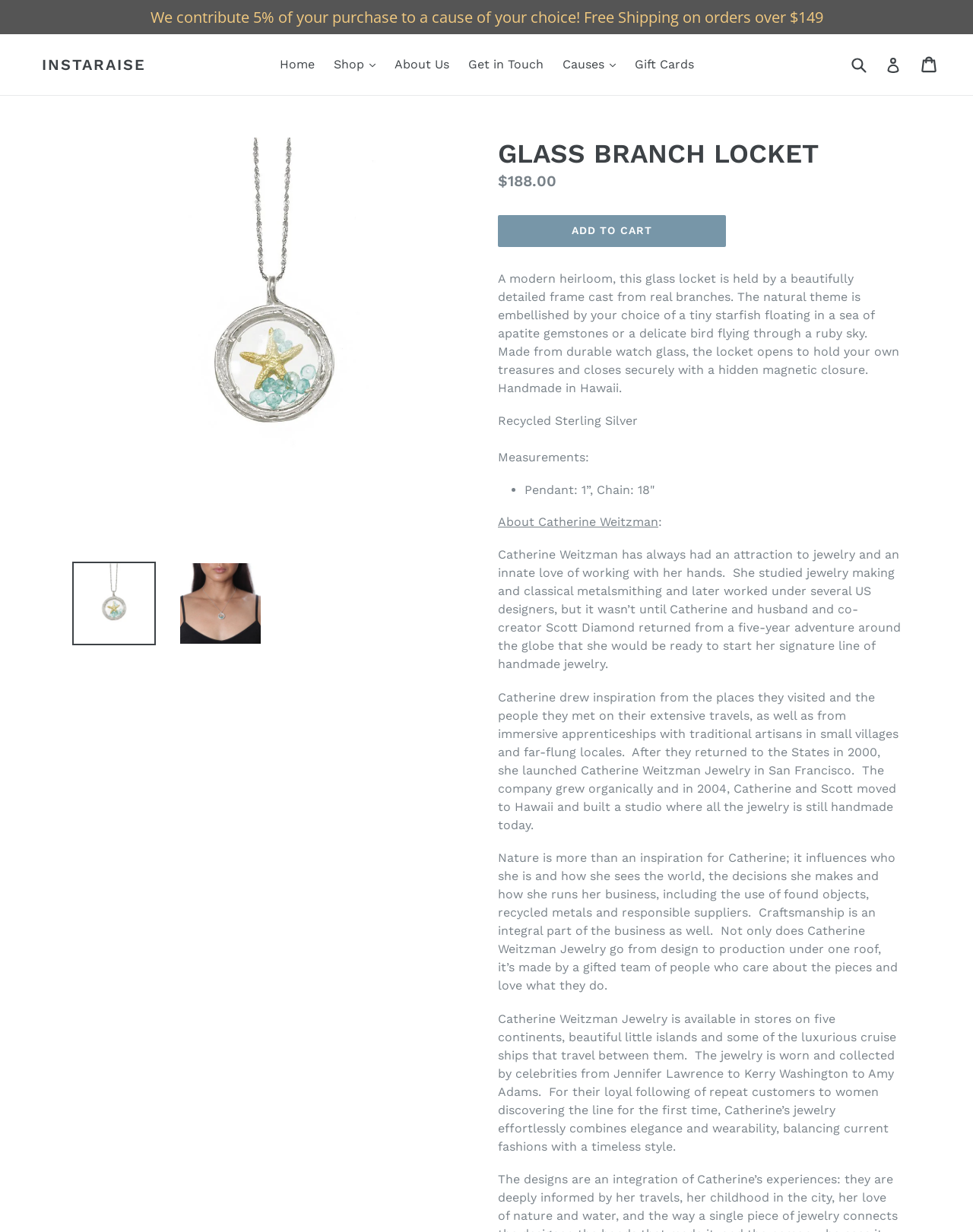Specify the bounding box coordinates of the element's region that should be clicked to achieve the following instruction: "Search for products". The bounding box coordinates consist of four float numbers between 0 and 1, in the format [left, top, right, bottom].

[0.871, 0.04, 0.895, 0.065]